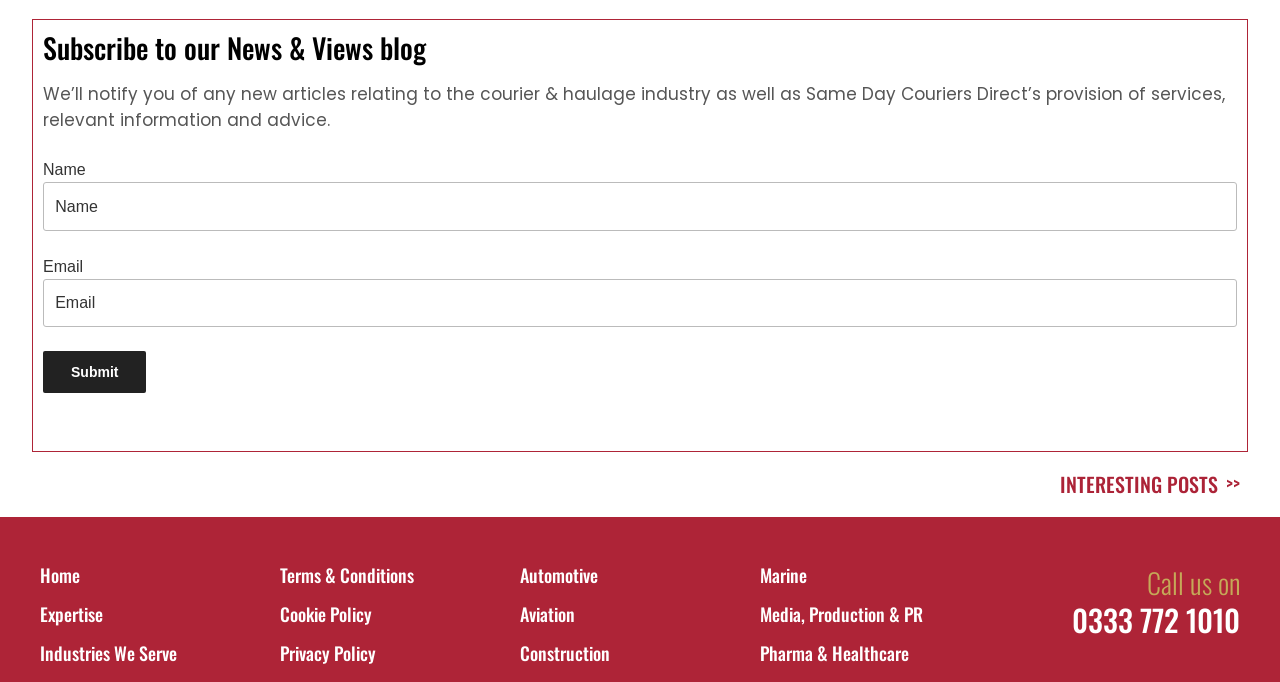Please reply to the following question with a single word or a short phrase:
How many input fields are there in the form?

2